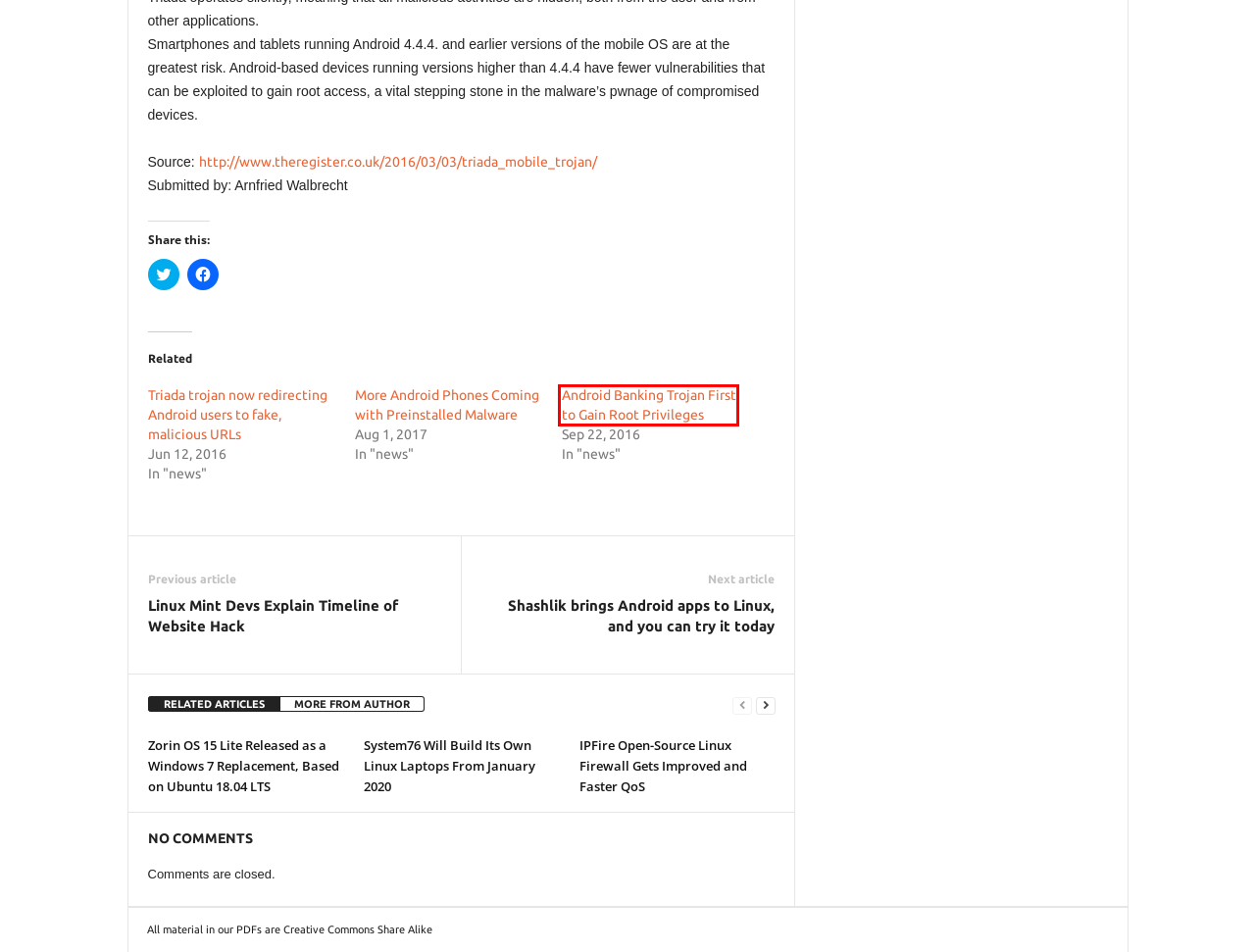A screenshot of a webpage is provided, featuring a red bounding box around a specific UI element. Identify the webpage description that most accurately reflects the new webpage after interacting with the selected element. Here are the candidates:
A. Full Circle Magazine | The independent magazine for the Ubuntu Linux community.
B. Linux Mint Devs Explain Timeline of Website Hack | Full Circle Magazine
C. Triada trojan now redirecting Android users to fake, malicious URLs | Full Circle Magazine
D. news | Full Circle Magazine
E. Android Banking Trojan First to Gain Root Privileges | Full Circle Magazine
F. UbuntuMagazine - Ubuntu Wiki
G. More Android Phones Coming with Preinstalled Malware | Full Circle Magazine
H. Linux Servers Running Webmin App Targeted By DDoS Attacks | Full Circle Magazine

E